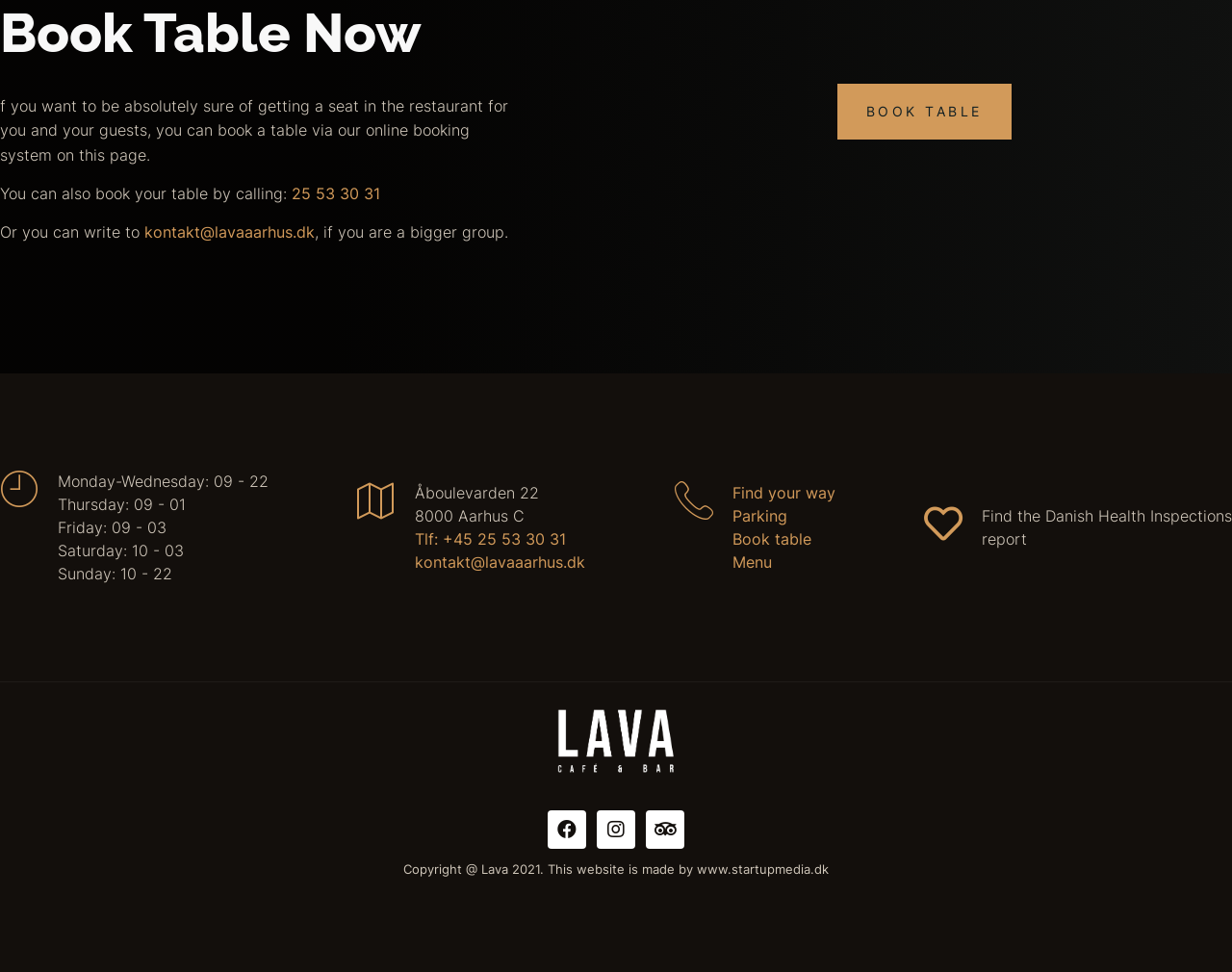Please identify the bounding box coordinates of the element I need to click to follow this instruction: "Find the restaurant on the map".

[0.594, 0.497, 0.678, 0.517]